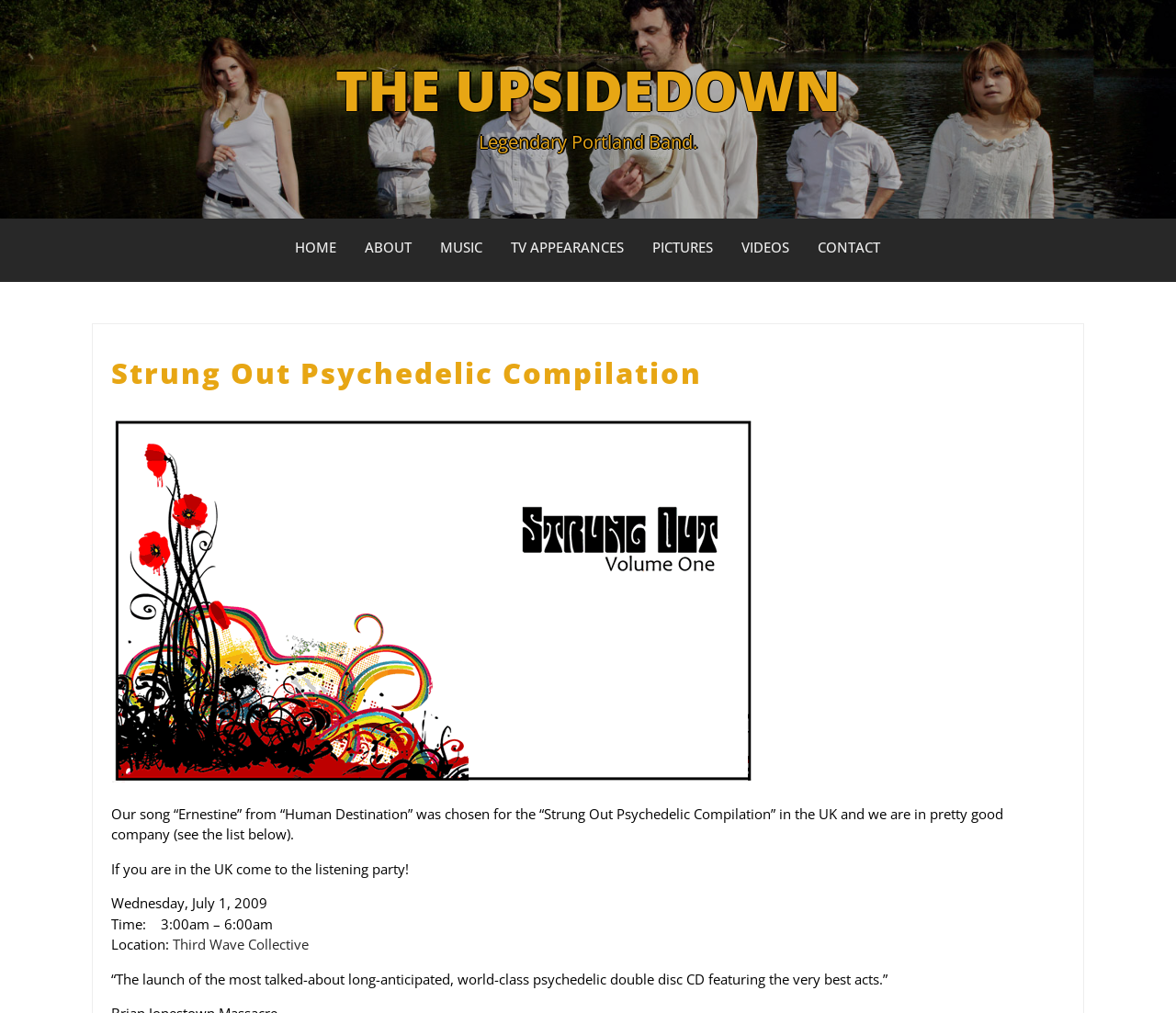Determine the bounding box coordinates of the clickable element to achieve the following action: 'read about the Strung Out Psychedelic Compilation'. Provide the coordinates as four float values between 0 and 1, formatted as [left, top, right, bottom].

[0.095, 0.357, 0.905, 0.38]